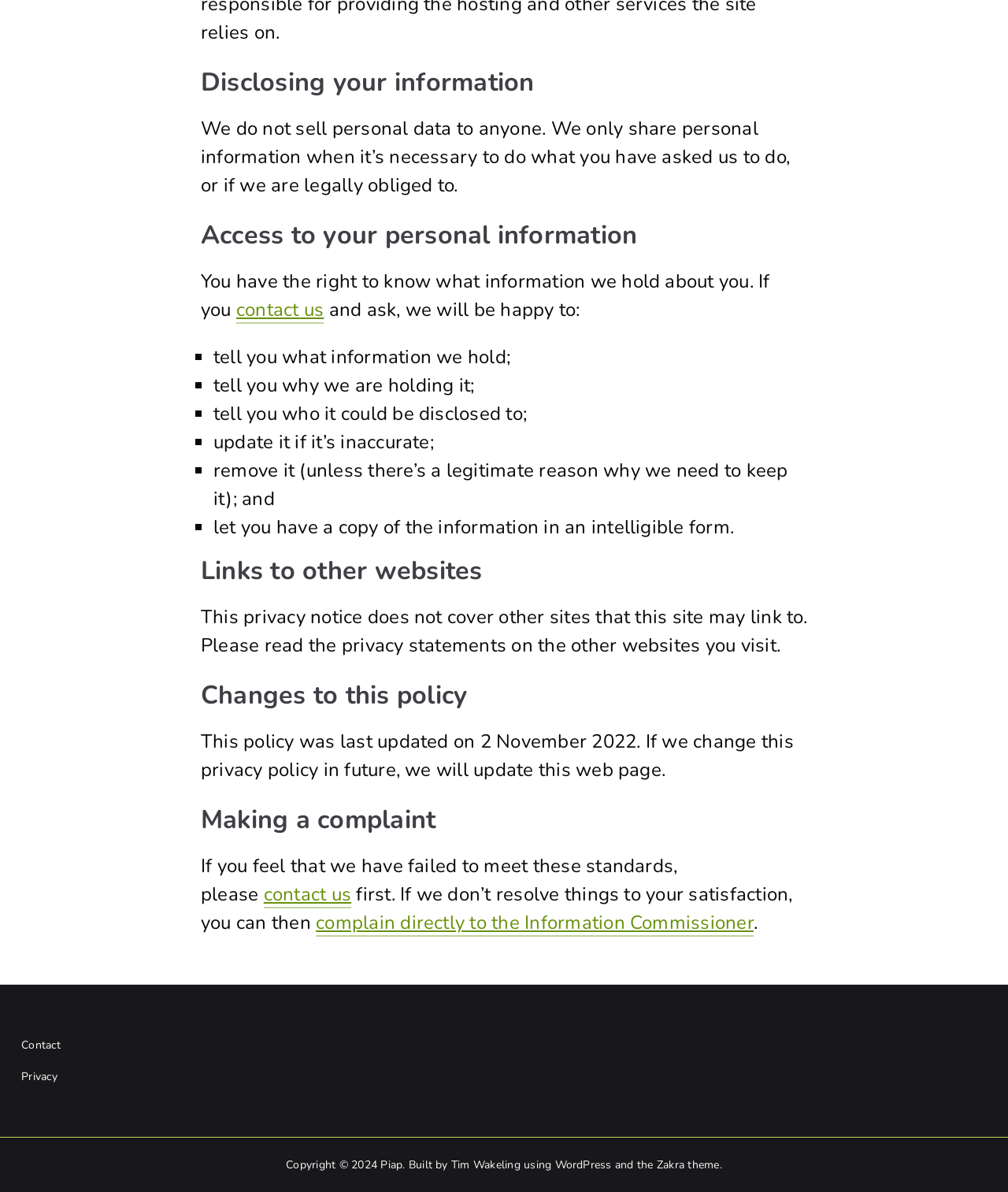Bounding box coordinates are specified in the format (top-left x, top-left y, bottom-right x, bottom-right y). All values are floating point numbers bounded between 0 and 1. Please provide the bounding box coordinate of the region this sentence describes: contact us

[0.261, 0.74, 0.349, 0.762]